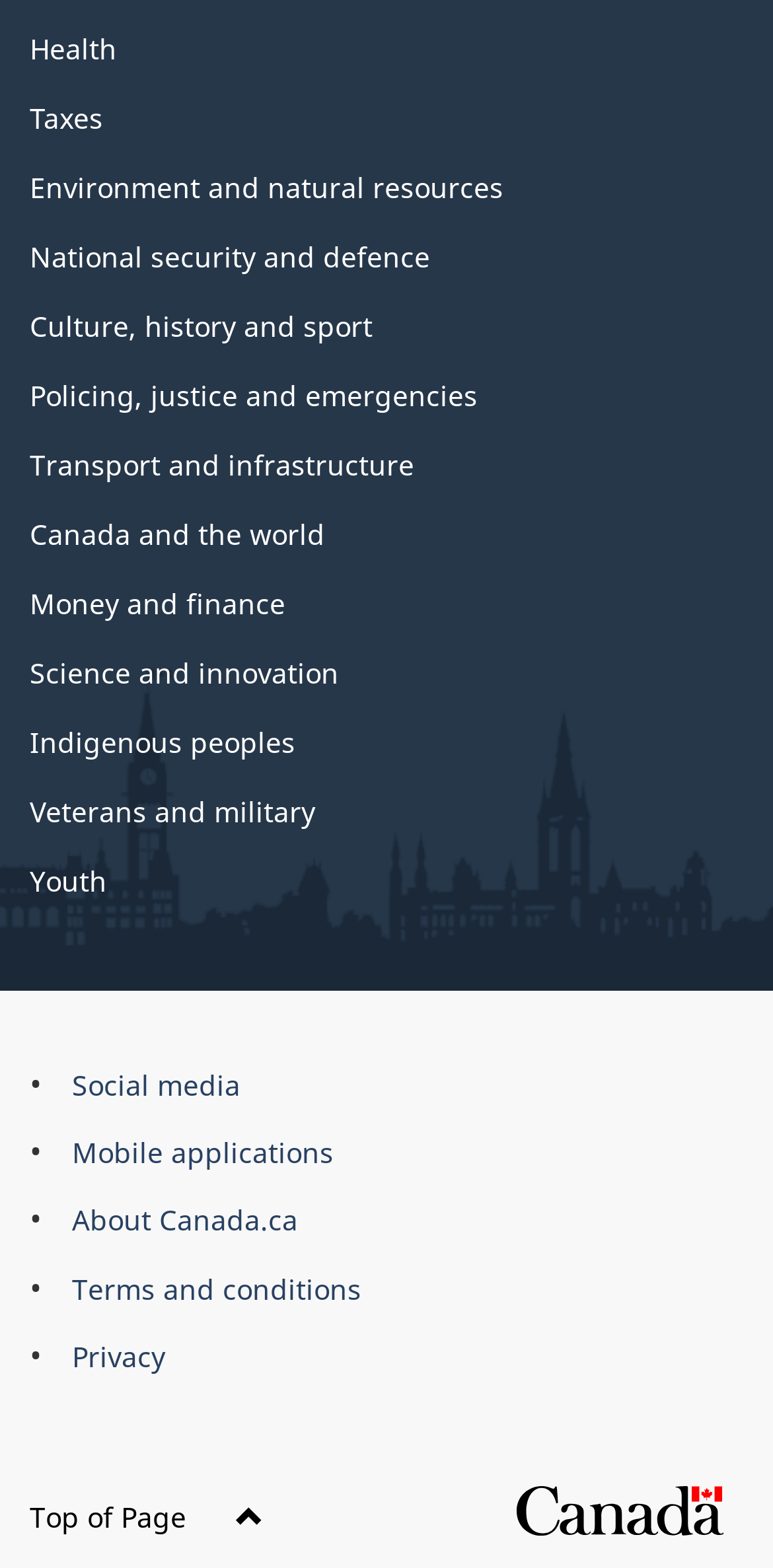How many categories are listed at the top of the webpage?
Please provide a comprehensive and detailed answer to the question.

There are 12 categories listed at the top of the webpage which are 'Health', 'Taxes', 'Environment and natural resources', 'National security and defence', 'Culture, history and sport', 'Policing, justice and emergencies', 'Transport and infrastructure', 'Canada and the world', 'Money and finance', 'Science and innovation', 'Indigenous peoples', and 'Veterans and military'. These categories are listed as links with their respective bounding box coordinates.